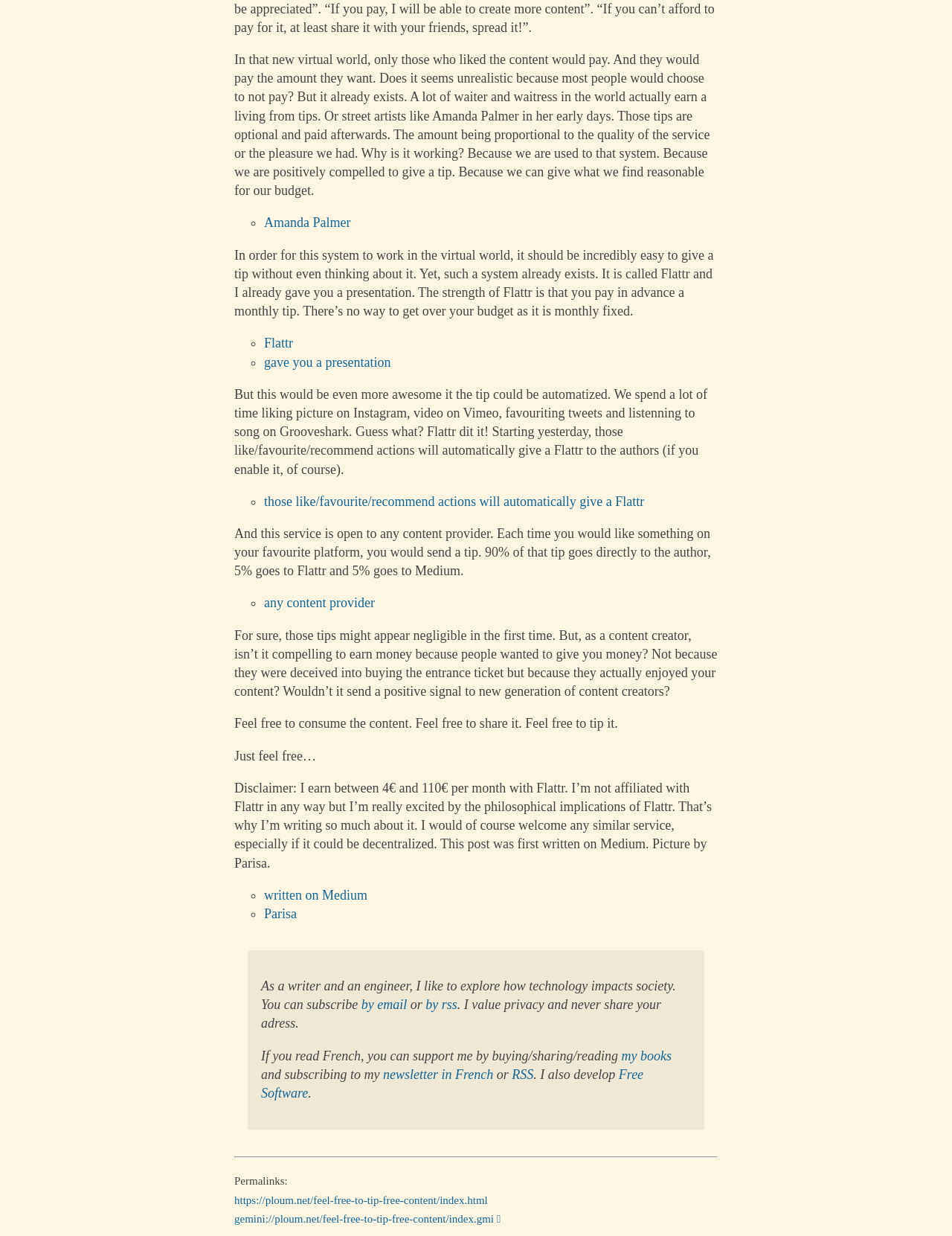Determine the bounding box coordinates of the clickable element necessary to fulfill the instruction: "Read the presentation". Provide the coordinates as four float numbers within the 0 to 1 range, i.e., [left, top, right, bottom].

[0.277, 0.282, 0.41, 0.304]